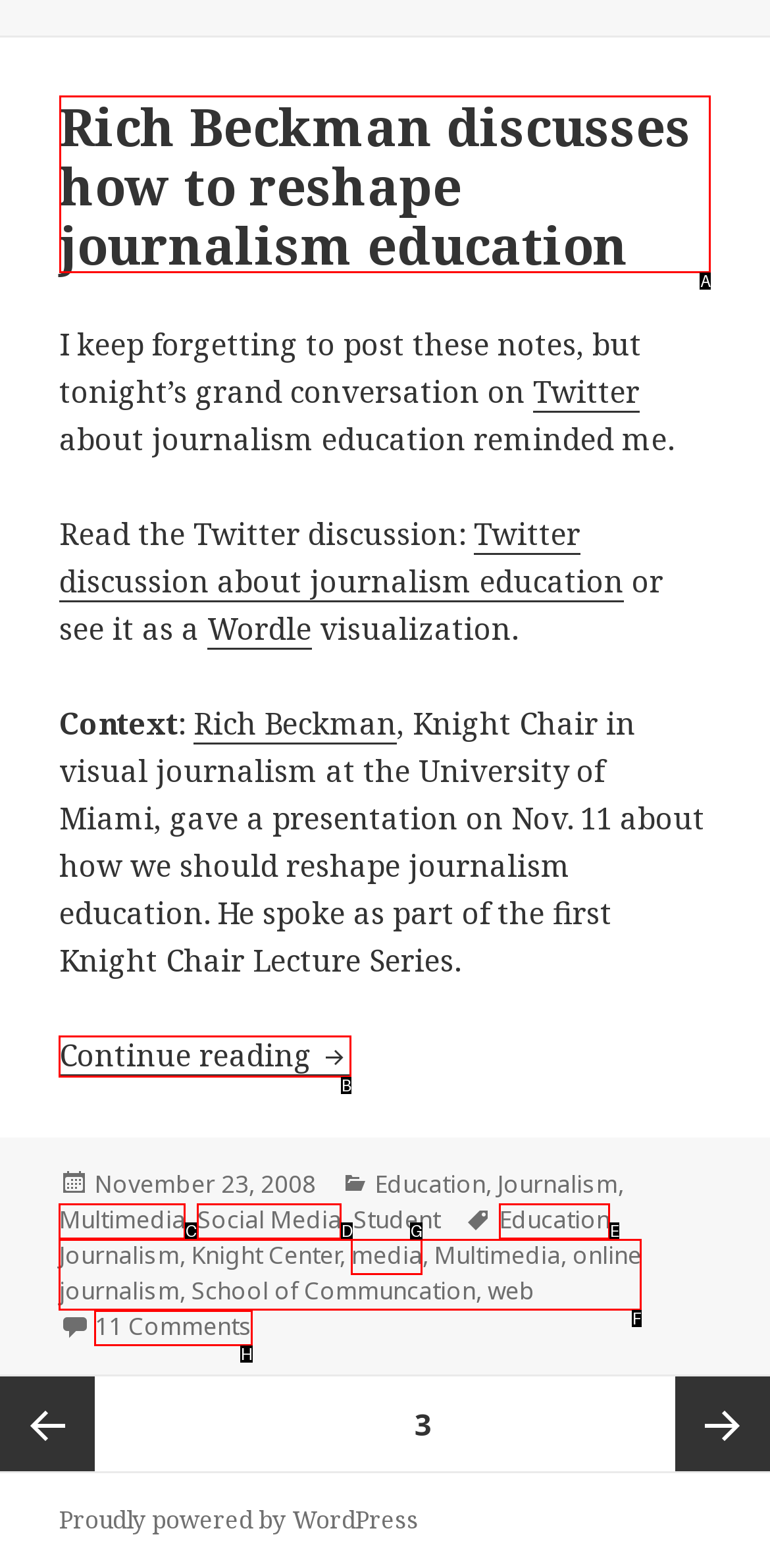Indicate which lettered UI element to click to fulfill the following task: Read the article about reshaping journalism education
Provide the letter of the correct option.

A